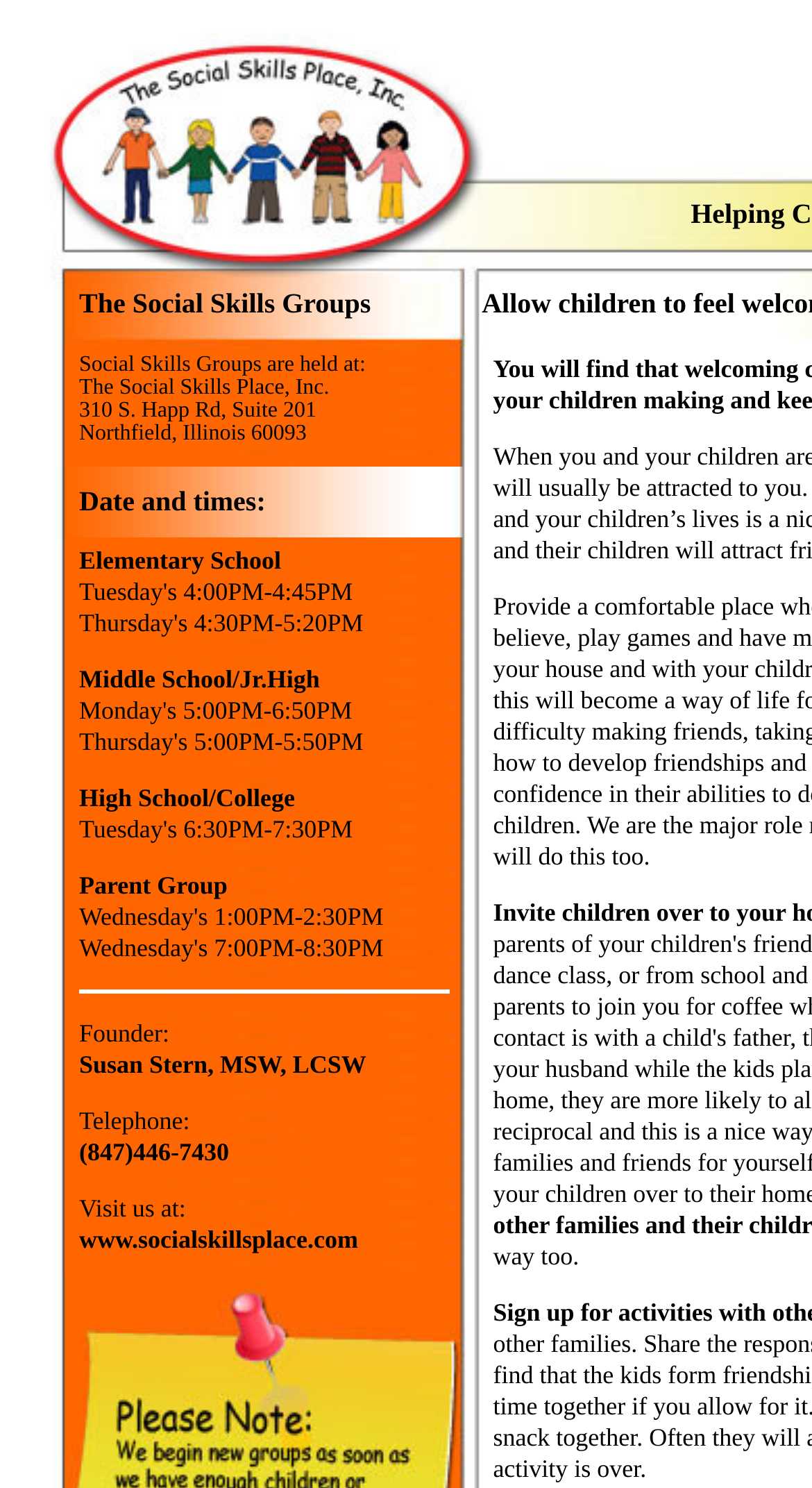What is the website of The Social Skills Place?
Carefully analyze the image and provide a thorough answer to the question.

I found the website by looking at the text within the LayoutTableCell element with the text 'Founder: Susan Stern, MSW, LCSW'. The website is mentioned as 'www.socialskillsplace.com' in the following StaticText element.